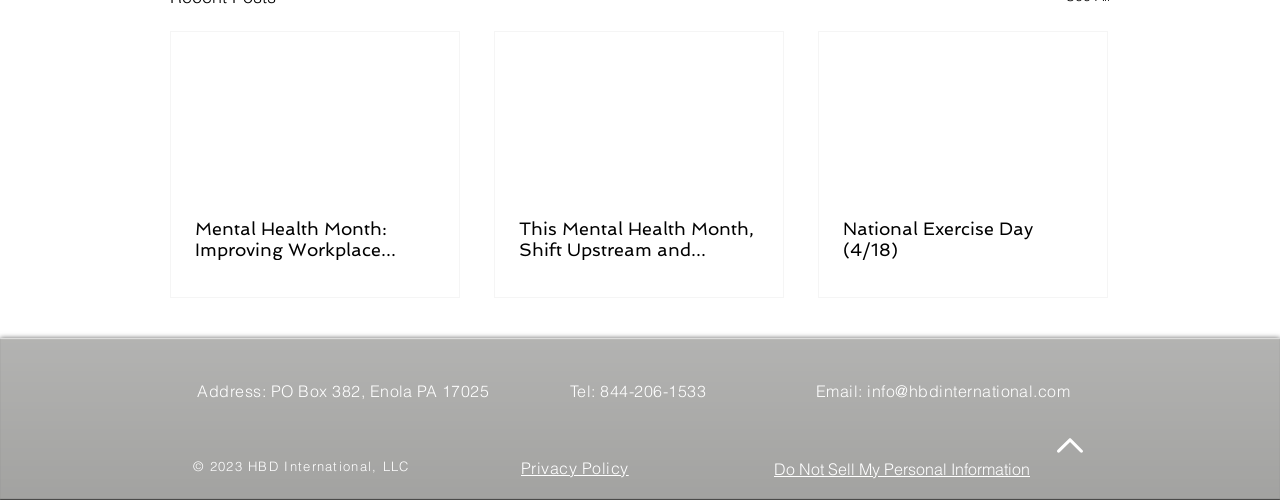Please identify the bounding box coordinates of the region to click in order to complete the given instruction: "click the first link". The coordinates should be four float numbers between 0 and 1, i.e., [left, top, right, bottom].

None